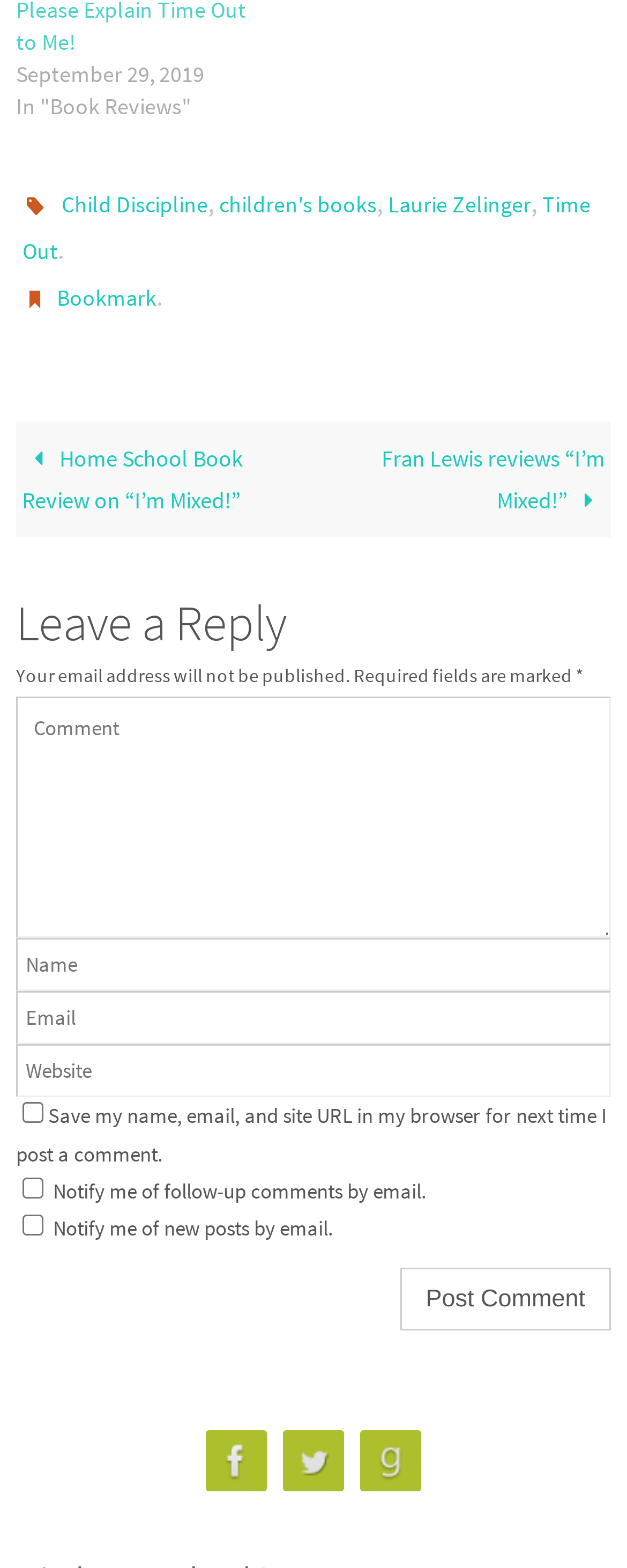What social media platforms are available for sharing?
Utilize the image to construct a detailed and well-explained answer.

I found the social media platforms available for sharing by looking at the link elements with the text 'Facebook', 'Twitter', and 'GoodReads' which are children of the LayoutTable element.